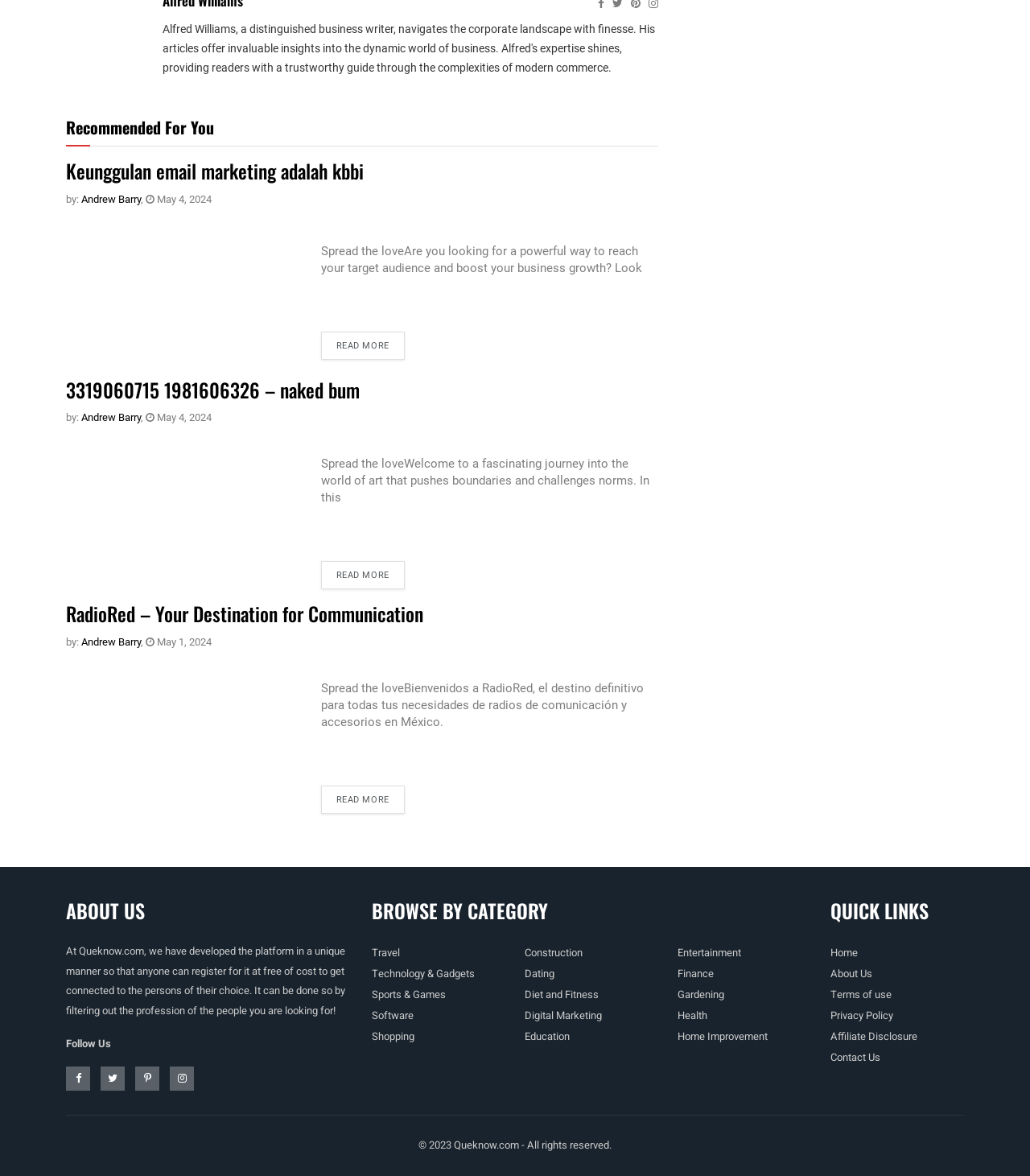Show the bounding box coordinates for the HTML element described as: "Recommended For You".

[0.064, 0.098, 0.208, 0.118]